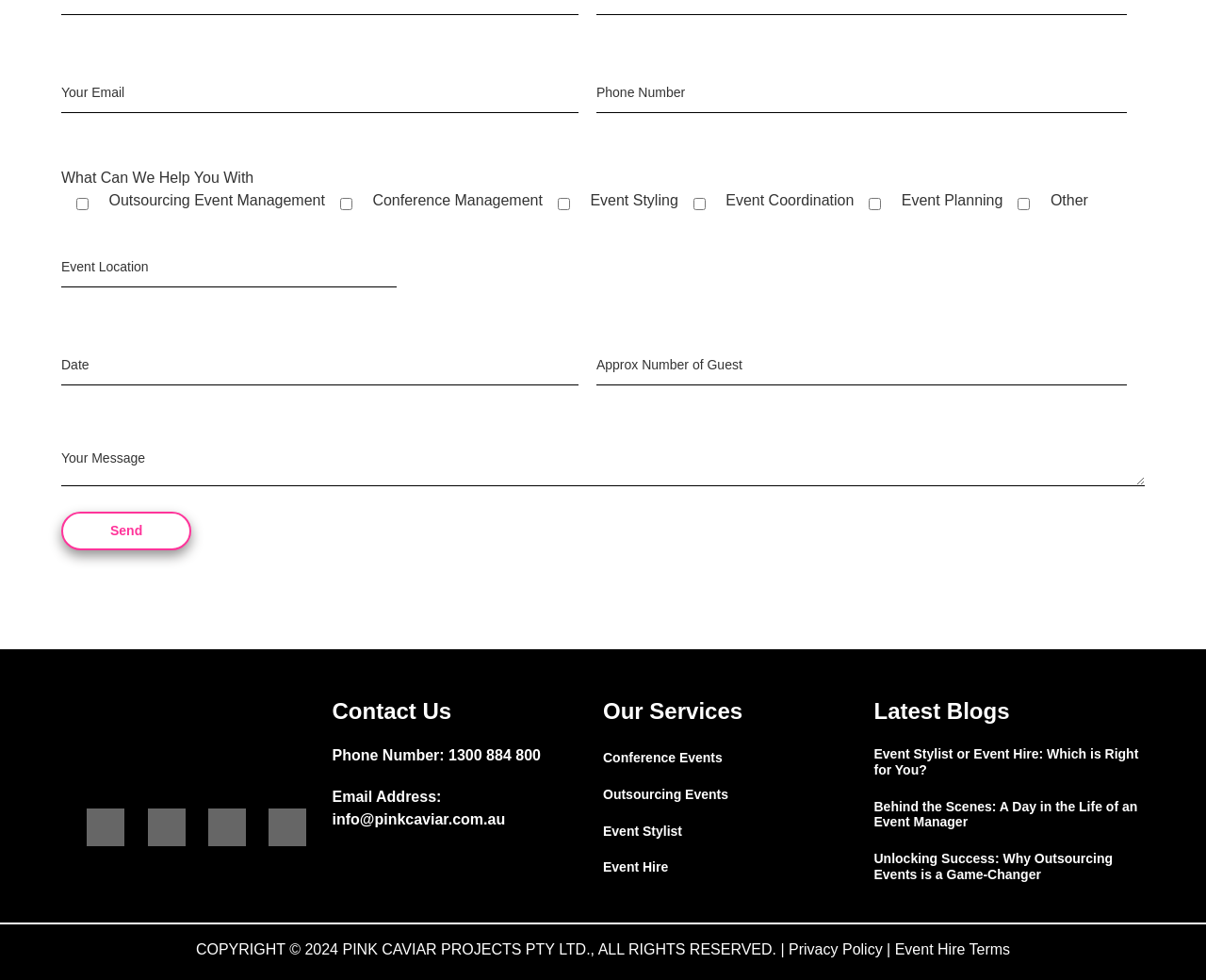Specify the bounding box coordinates (top-left x, top-left y, bottom-right x, bottom-right y) of the UI element in the screenshot that matches this description: info@pinkcaviar.com.au

[0.275, 0.828, 0.419, 0.844]